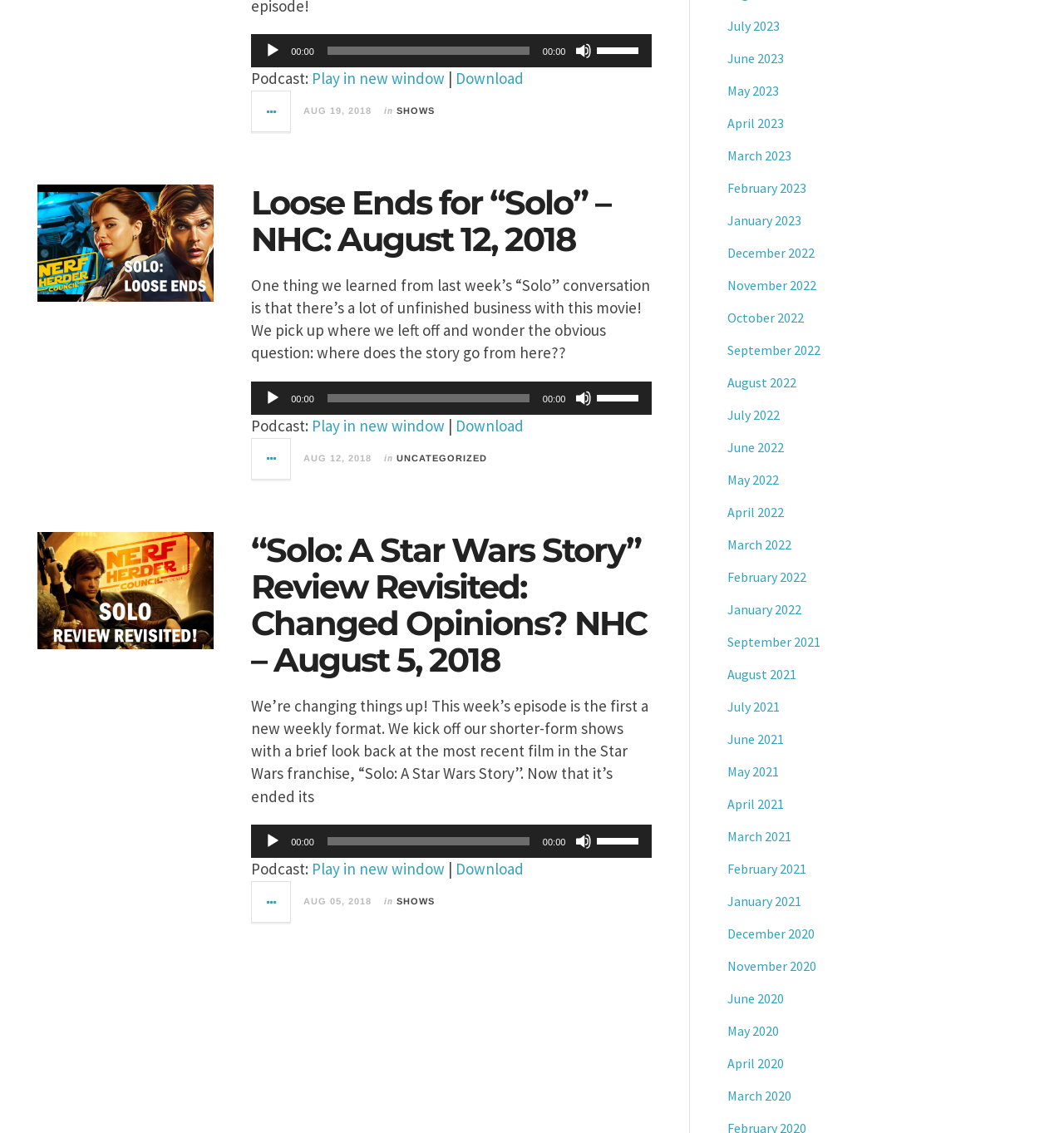Please answer the following question as detailed as possible based on the image: 
How many months are listed in the archive section?

I counted the number of links in the archive section, each representing a month, and found that there are 12 months listed, from January 2023 to August 2022.